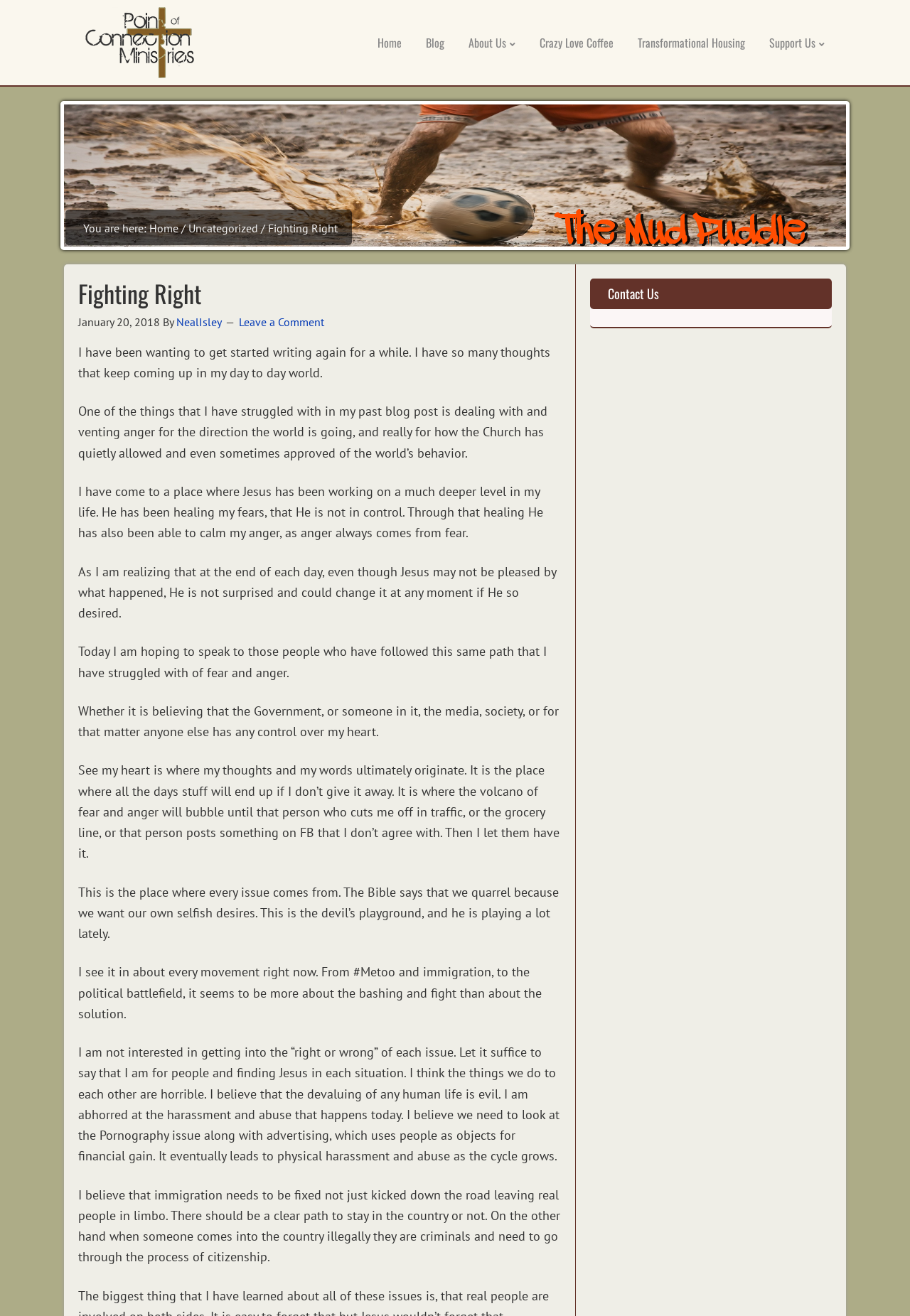Please indicate the bounding box coordinates of the element's region to be clicked to achieve the instruction: "Click on the 'Home' link". Provide the coordinates as four float numbers between 0 and 1, i.e., [left, top, right, bottom].

[0.403, 0.019, 0.453, 0.046]